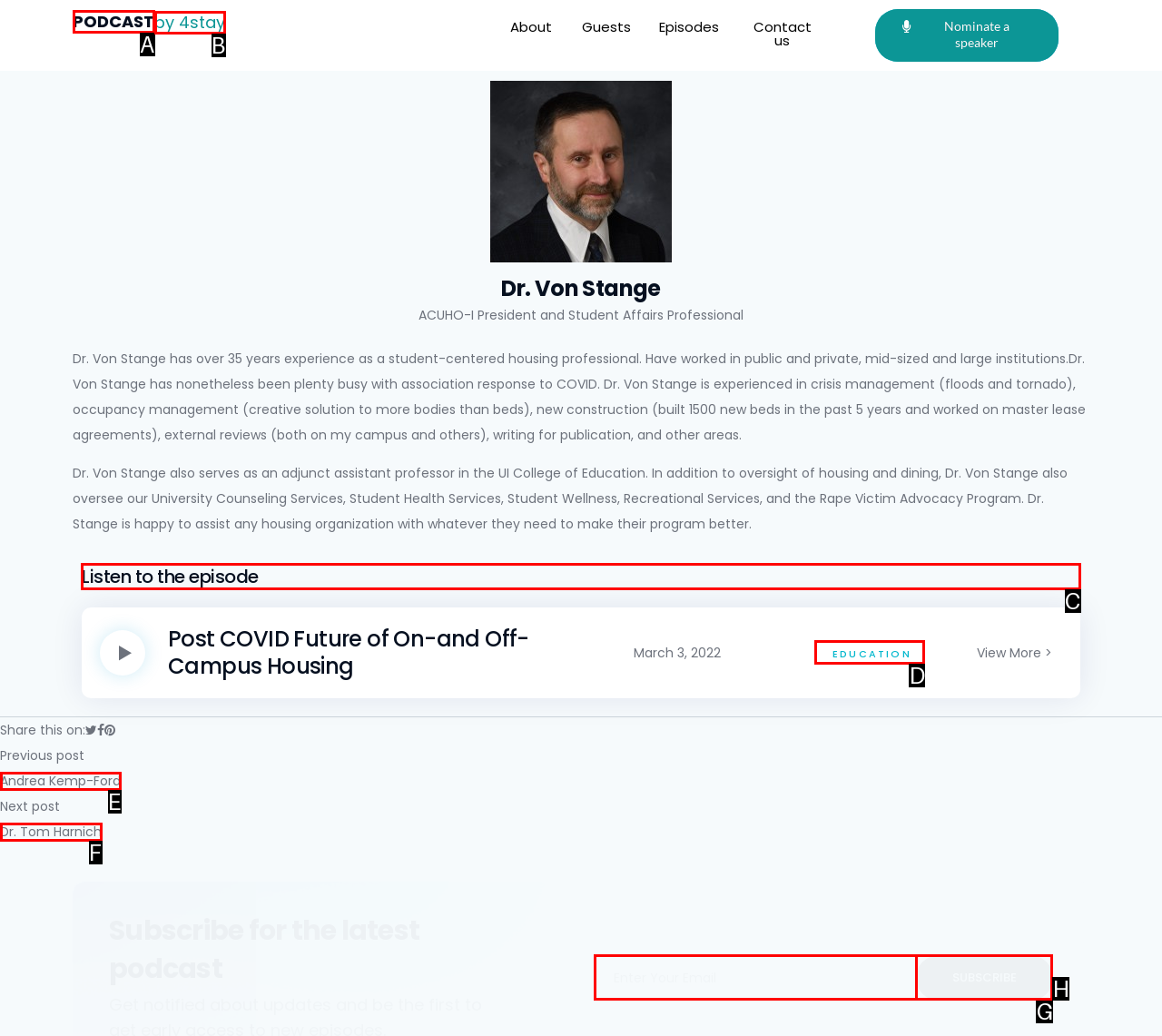Identify the appropriate choice to fulfill this task: visit the homepage
Respond with the letter corresponding to the correct option.

None